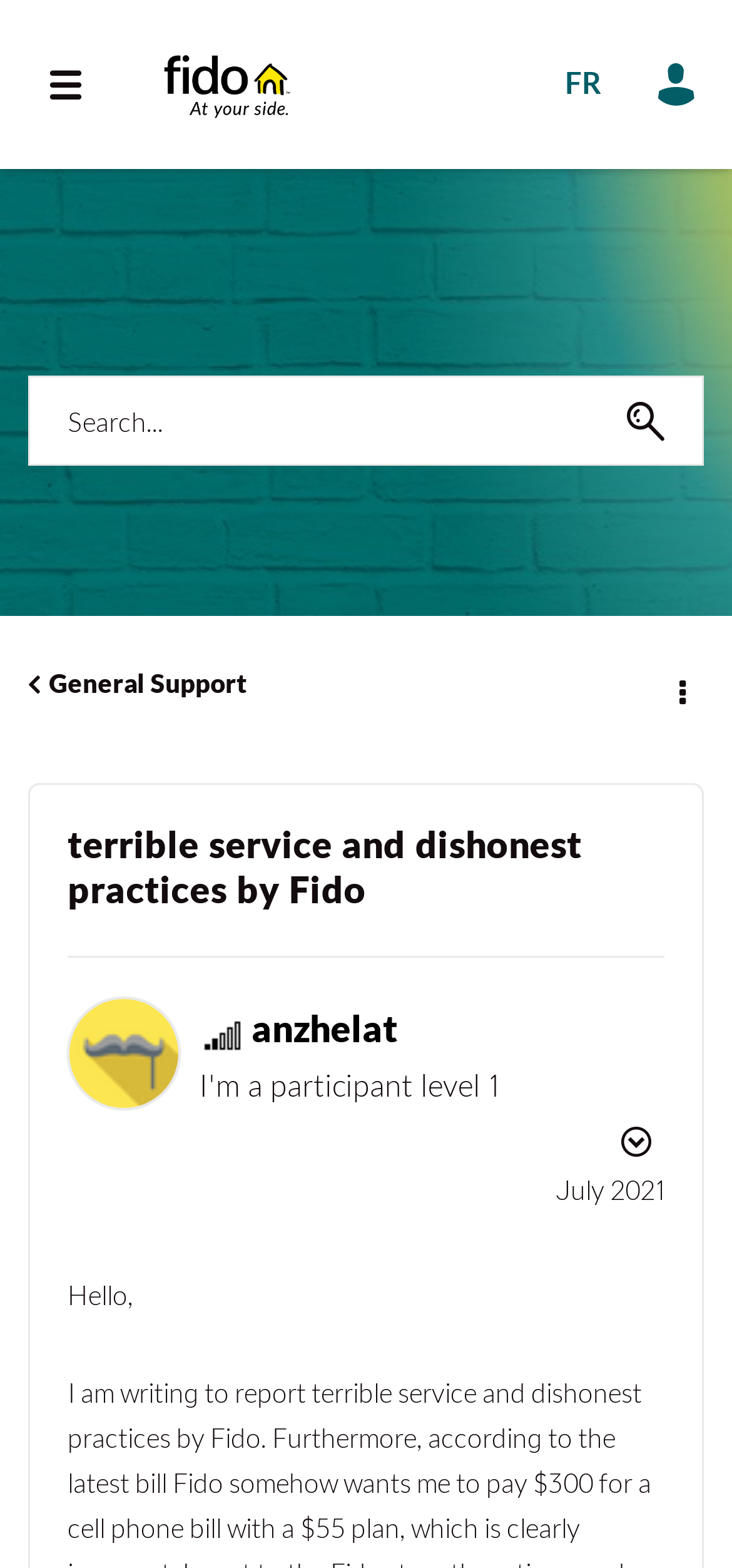Identify the bounding box for the UI element described as: "Fido". Ensure the coordinates are four float numbers between 0 and 1, formatted as [left, top, right, bottom].

[0.087, 0.032, 0.536, 0.075]